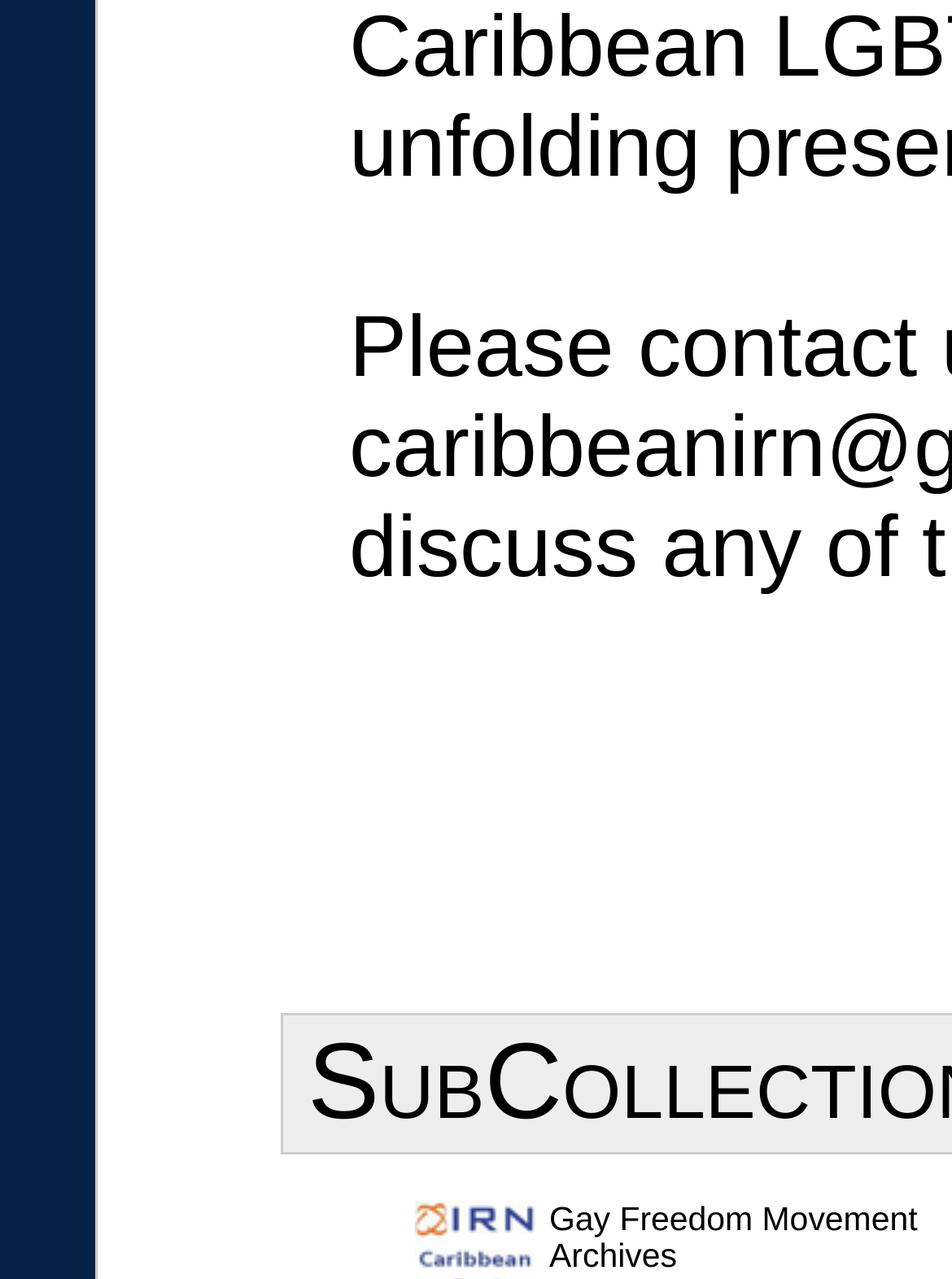Provide the bounding box coordinates, formatted as (top-left x, top-left y, bottom-right x, bottom-right y), with all values being floating point numbers between 0 and 1. Identify the bounding box of the UI element that matches the description: alt="Gay Freedom Movement Archives"

[0.436, 0.884, 0.564, 0.913]